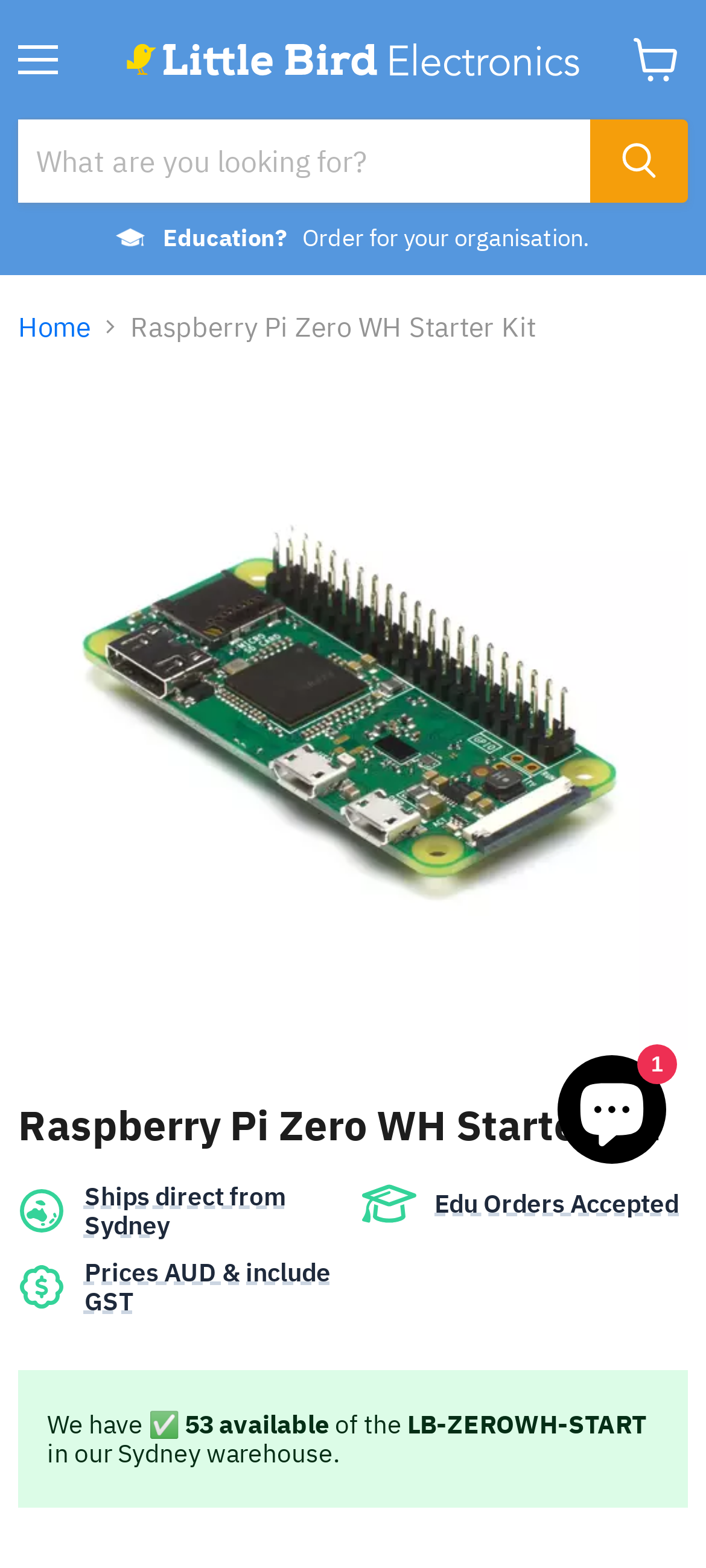Find and provide the bounding box coordinates for the UI element described here: "Edu Orders Accepted". The coordinates should be given as four float numbers between 0 and 1: [left, top, right, bottom].

[0.615, 0.757, 0.962, 0.777]